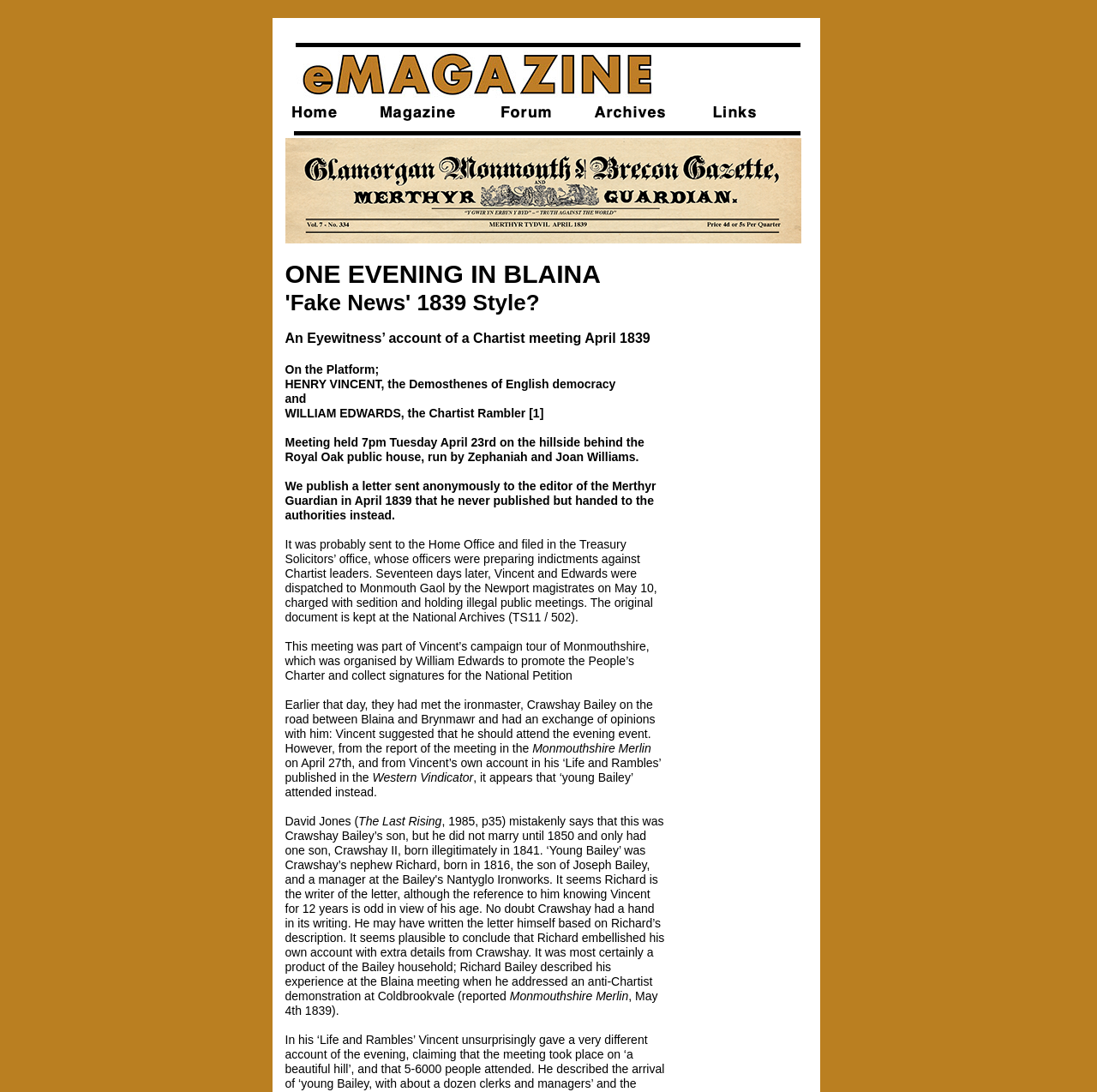Offer an extensive depiction of the webpage and its key elements.

This webpage appears to be a historical article or blog post about a Chartist meeting in Blaina, Wales in 1839. The page is divided into two main sections: a header with navigation links and a body with the article content.

At the top of the page, there are five navigation links: "Home", "Magazine", "Forum", "Archives", and "Links". Each link has a corresponding image. These links are positioned horizontally across the top of the page, with "Home" on the left and "Links" on the right.

The article content begins below the navigation links. The title "ONE EVENING IN BLAINA" is prominently displayed, followed by a subtitle "An Eyewitness’ account of a Chartist meeting April 1839". The article then describes the meeting, including the speakers, Henry Vincent and William Edwards, and the location, the hillside behind the Royal Oak public house.

The article continues to describe the events surrounding the meeting, including the publication of a letter in the Merthyr Guardian and the subsequent arrest of Vincent and Edwards. The text is divided into paragraphs, with some sentences spanning multiple lines.

There are no images within the article content, but there are several instances of non-breaking spaces (\xa0) that separate paragraphs or sections of the text. The article concludes with a reference to David Jones' book "The Last Rising" and a citation from the Monmouthshire Merlin.